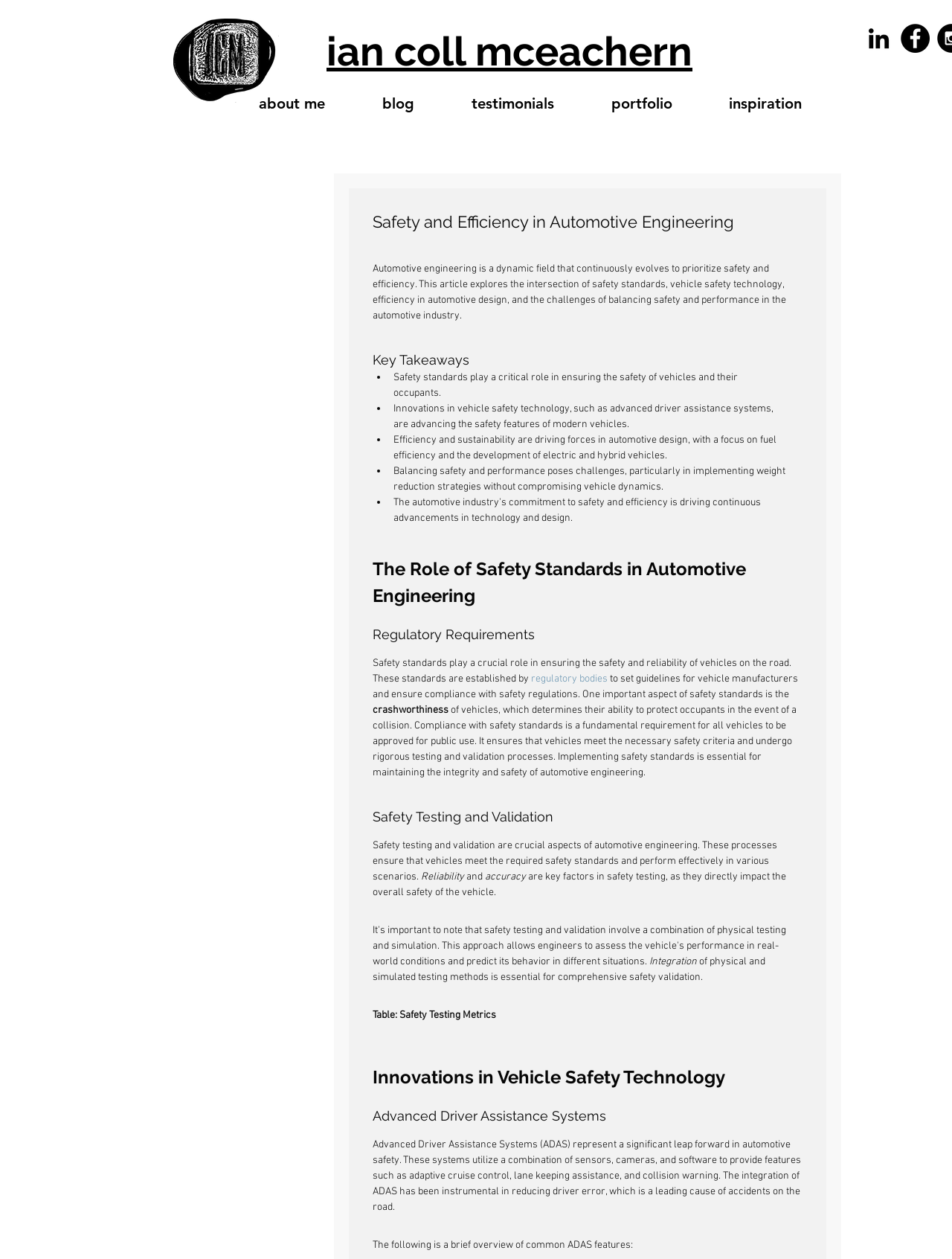Determine the bounding box coordinates of the region that needs to be clicked to achieve the task: "Visit the LinkedIn profile".

[0.908, 0.019, 0.938, 0.042]